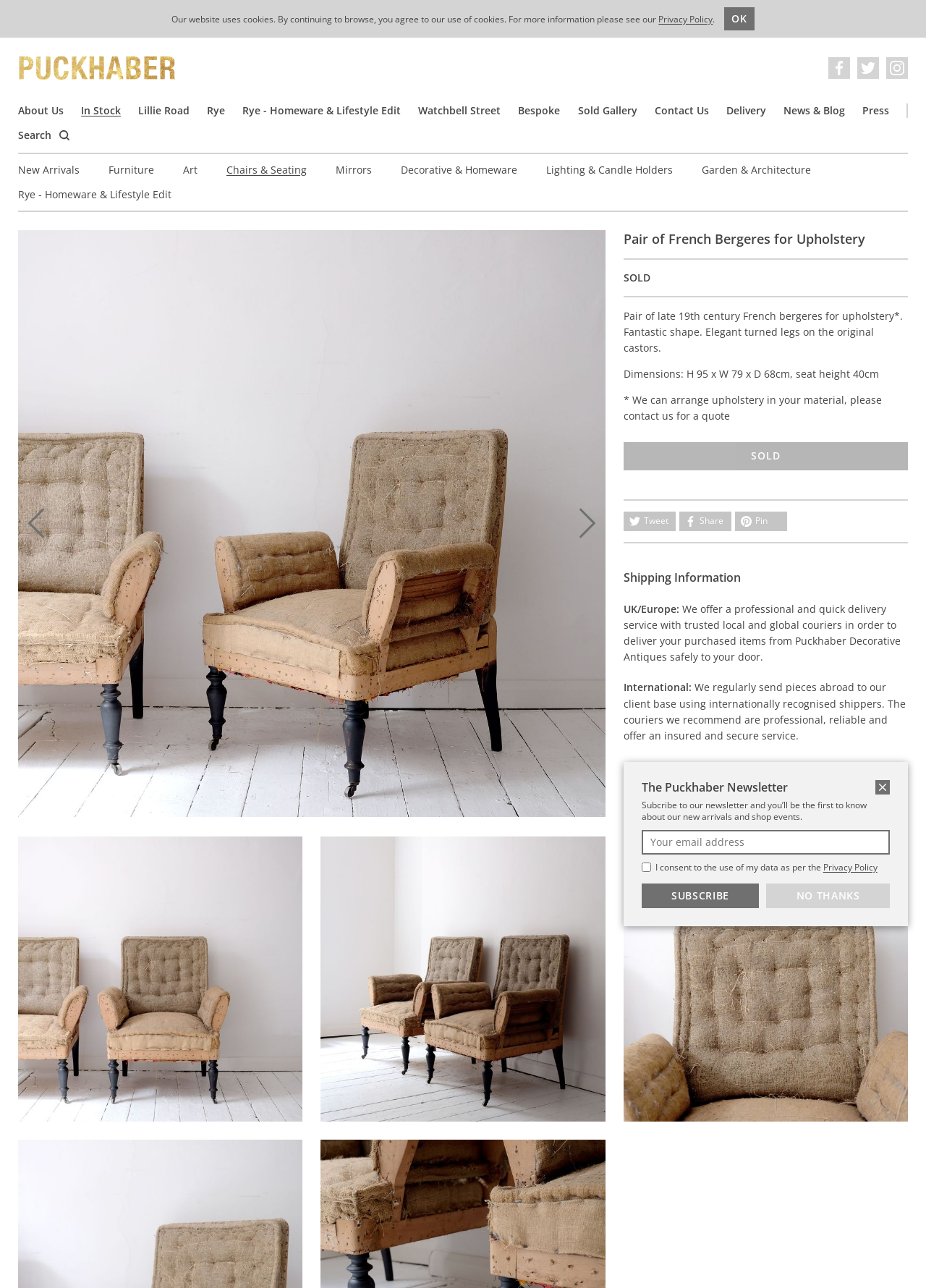What is the height of the seat?
Please provide a single word or phrase answer based on the image.

40cm